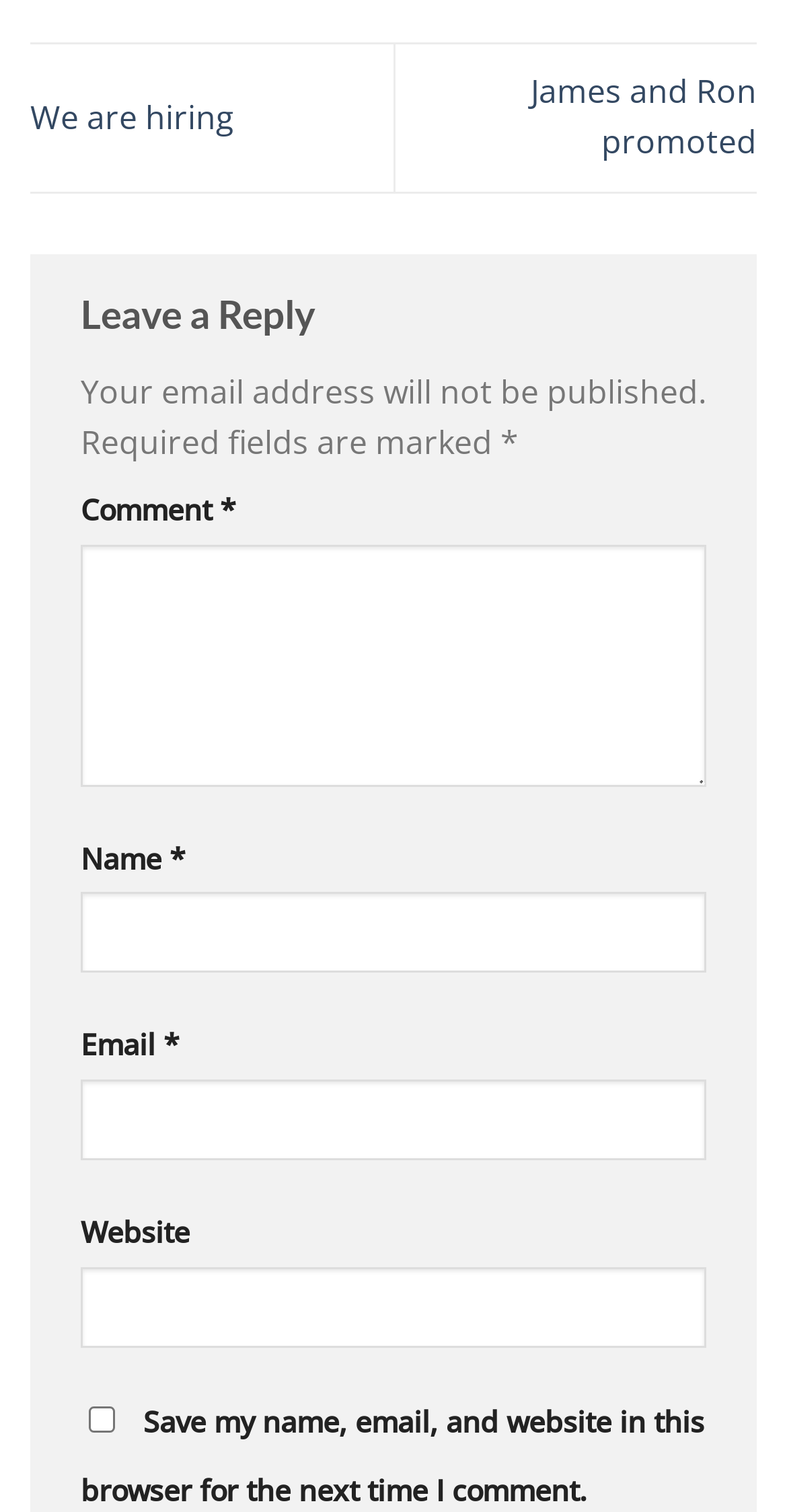Using floating point numbers between 0 and 1, provide the bounding box coordinates in the format (top-left x, top-left y, bottom-right x, bottom-right y). Locate the UI element described here: parent_node: Website name="url"

[0.103, 0.838, 0.897, 0.892]